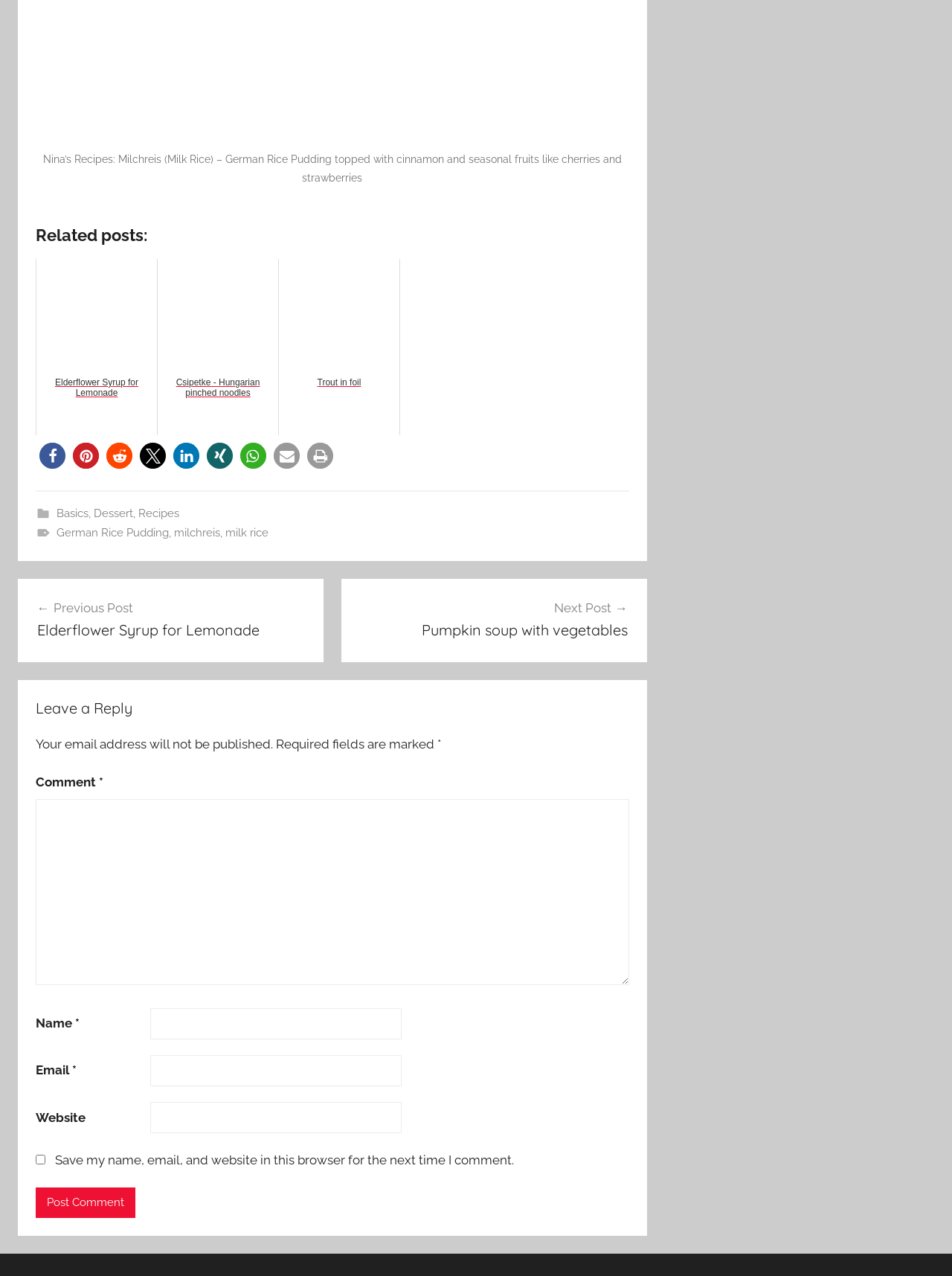From the details in the image, provide a thorough response to the question: What is the name of the recipe on this webpage?

The name of the recipe is mentioned in the figcaption element at the top of the webpage, which says 'Nina’s Recipes: Milchreis (Milk Rice) – German Rice Pudding topped with cinnamon and seasonal fruits like cherries and strawberries'.